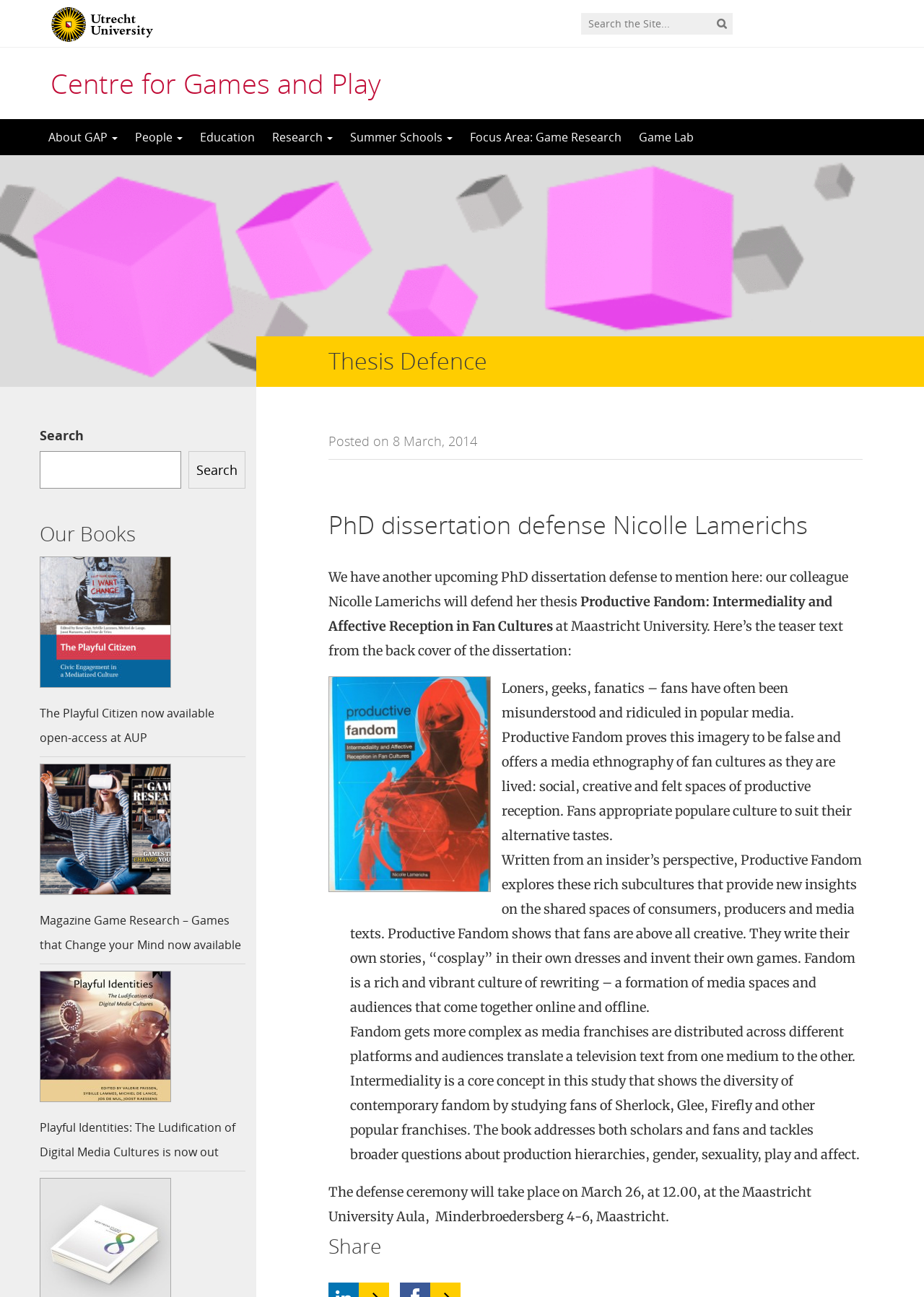Please answer the following question using a single word or phrase: 
What is the name of the research focus area mentioned on the webpage?

Game Research